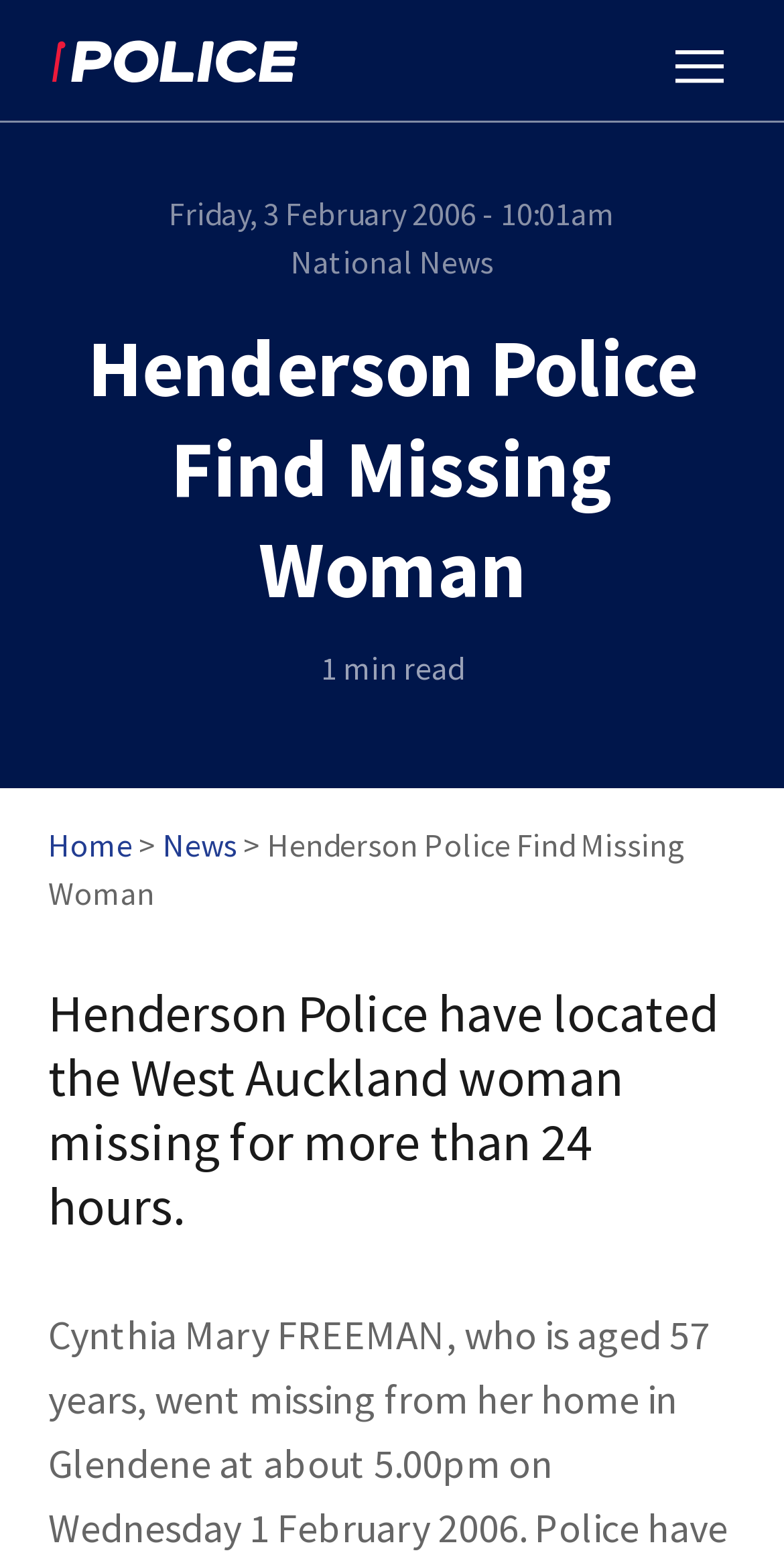What is the date of the news article?
From the details in the image, answer the question comprehensively.

I found the date of the news article by looking at the top section of the webpage, where it says 'Friday, 3 February 2006 - 10:01am'. This indicates the date and time the article was published.